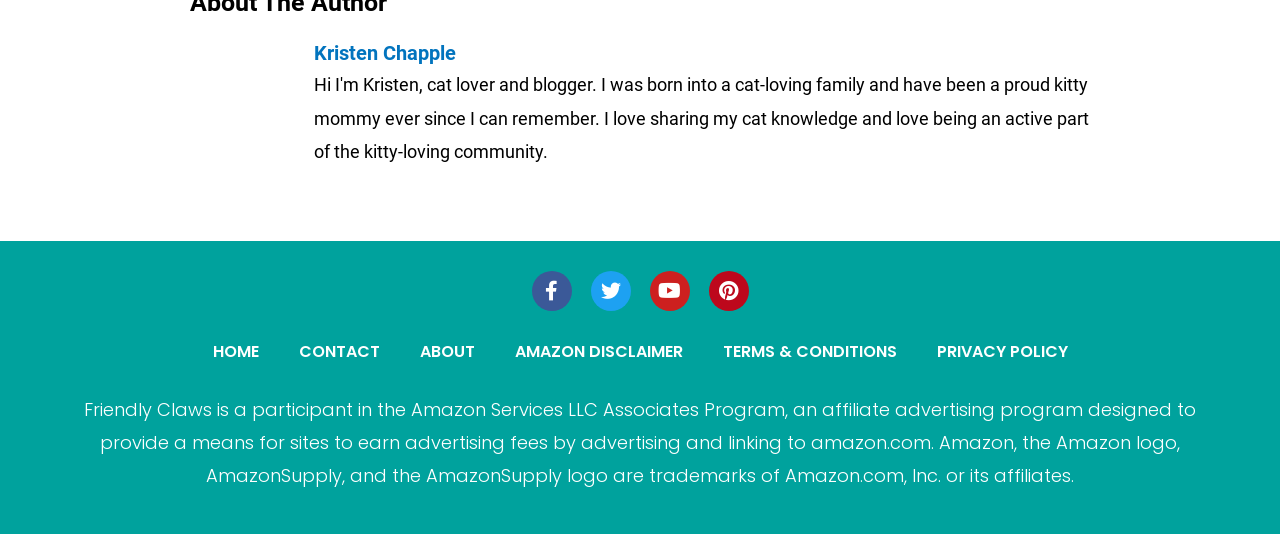What is the purpose of the Amazon Services LLC Associates Program?
Kindly offer a comprehensive and detailed response to the question.

The webpage has a static text mentioning the Amazon Services LLC Associates Program, which is an affiliate advertising program designed to provide a means for sites to earn advertising fees by advertising and linking to amazon.com.